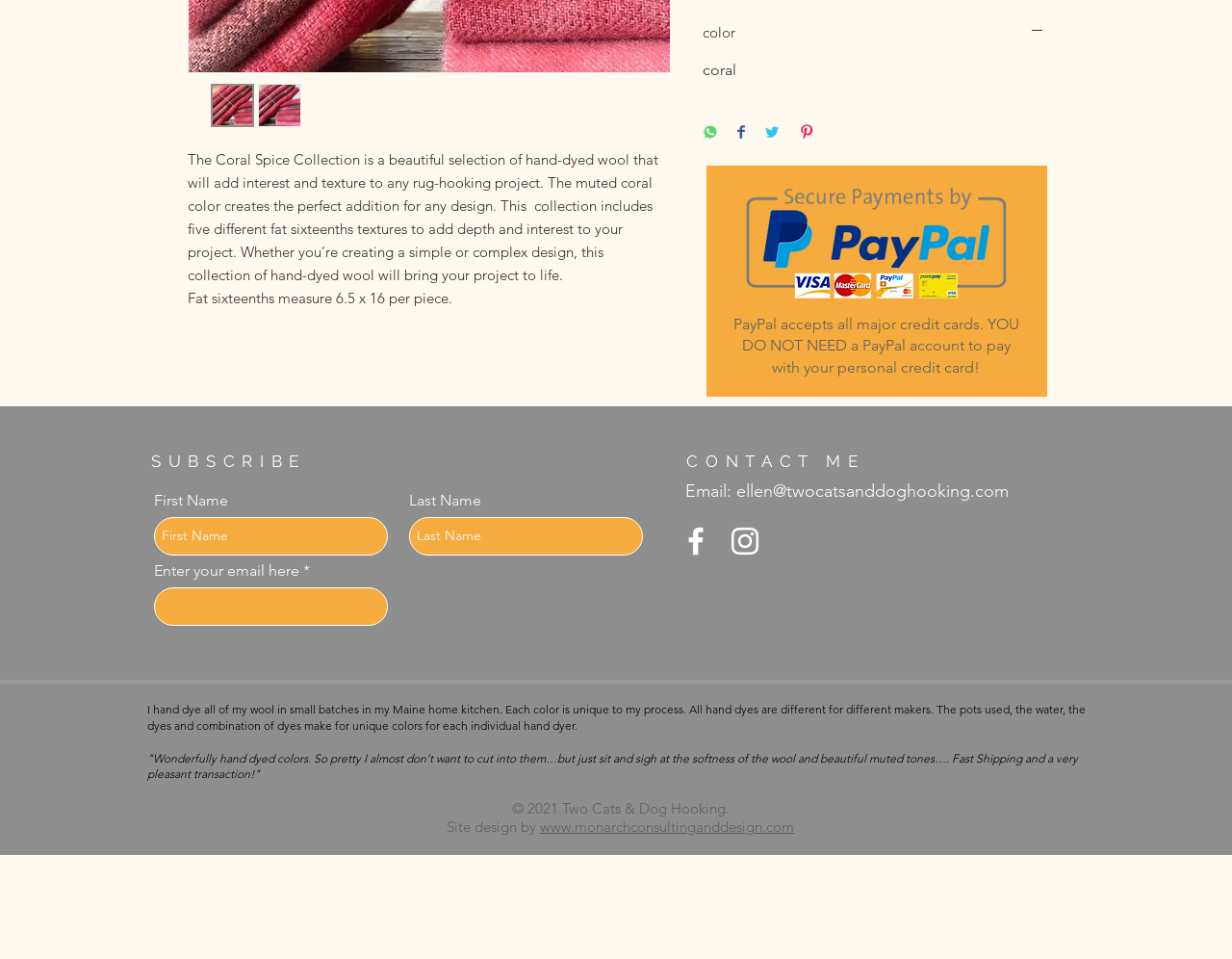Using floating point numbers between 0 and 1, provide the bounding box coordinates in the format (top-left x, top-left y, bottom-right x, bottom-right y). Locate the UI element described here: name="first-name" placeholder="First Name"

[0.125, 0.539, 0.315, 0.58]